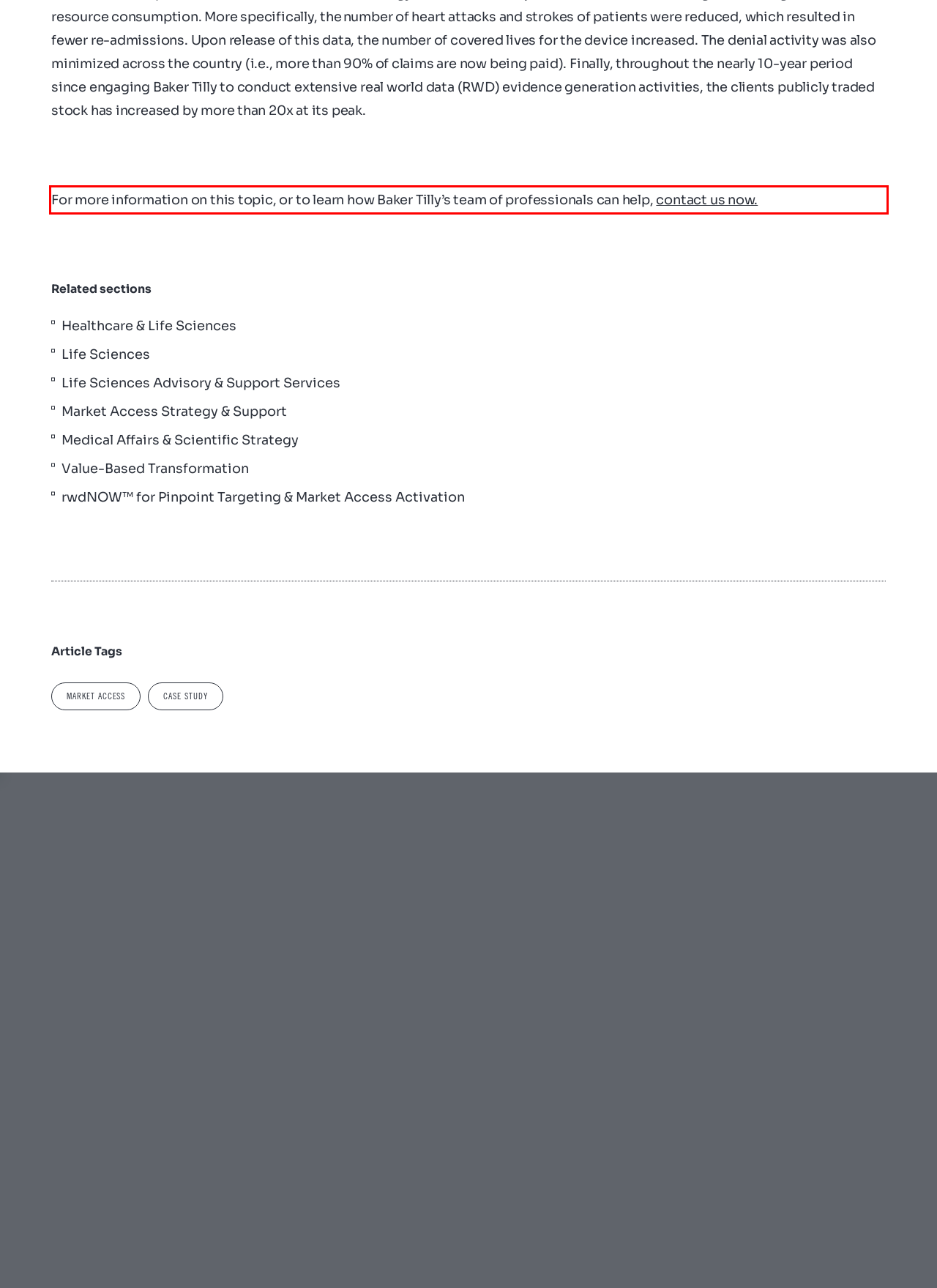Look at the webpage screenshot and recognize the text inside the red bounding box.

For more information on this topic, or to learn how Baker Tilly’s team of professionals can help, contact us now.